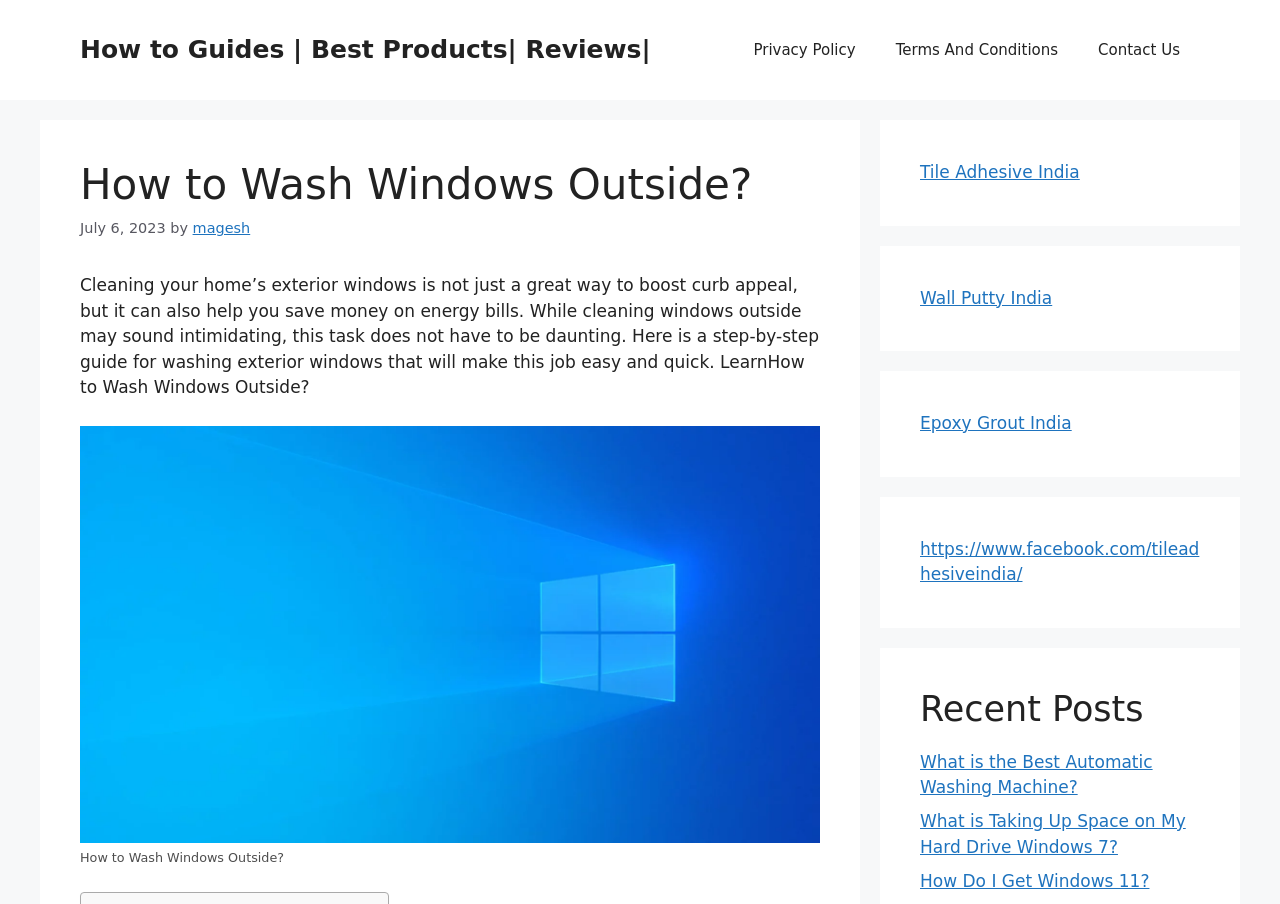Please identify the bounding box coordinates of the element on the webpage that should be clicked to follow this instruction: "Read the article 'How to Wash Windows Outside?'". The bounding box coordinates should be given as four float numbers between 0 and 1, formatted as [left, top, right, bottom].

[0.062, 0.305, 0.64, 0.439]